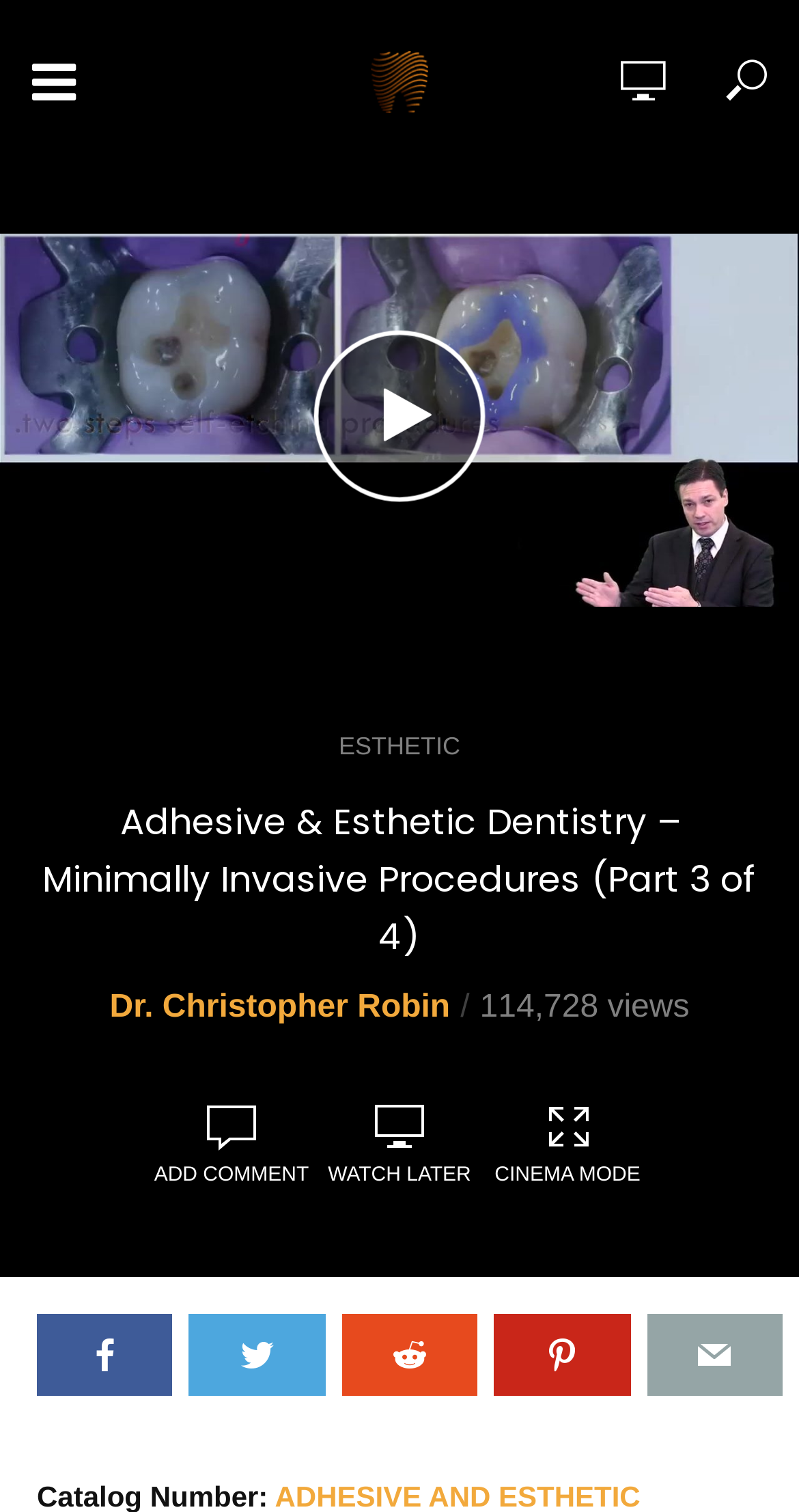Bounding box coordinates are specified in the format (top-left x, top-left y, bottom-right x, bottom-right y). All values are floating point numbers bounded between 0 and 1. Please provide the bounding box coordinate of the region this sentence describes: Dr. Christopher Robin

[0.137, 0.655, 0.563, 0.678]